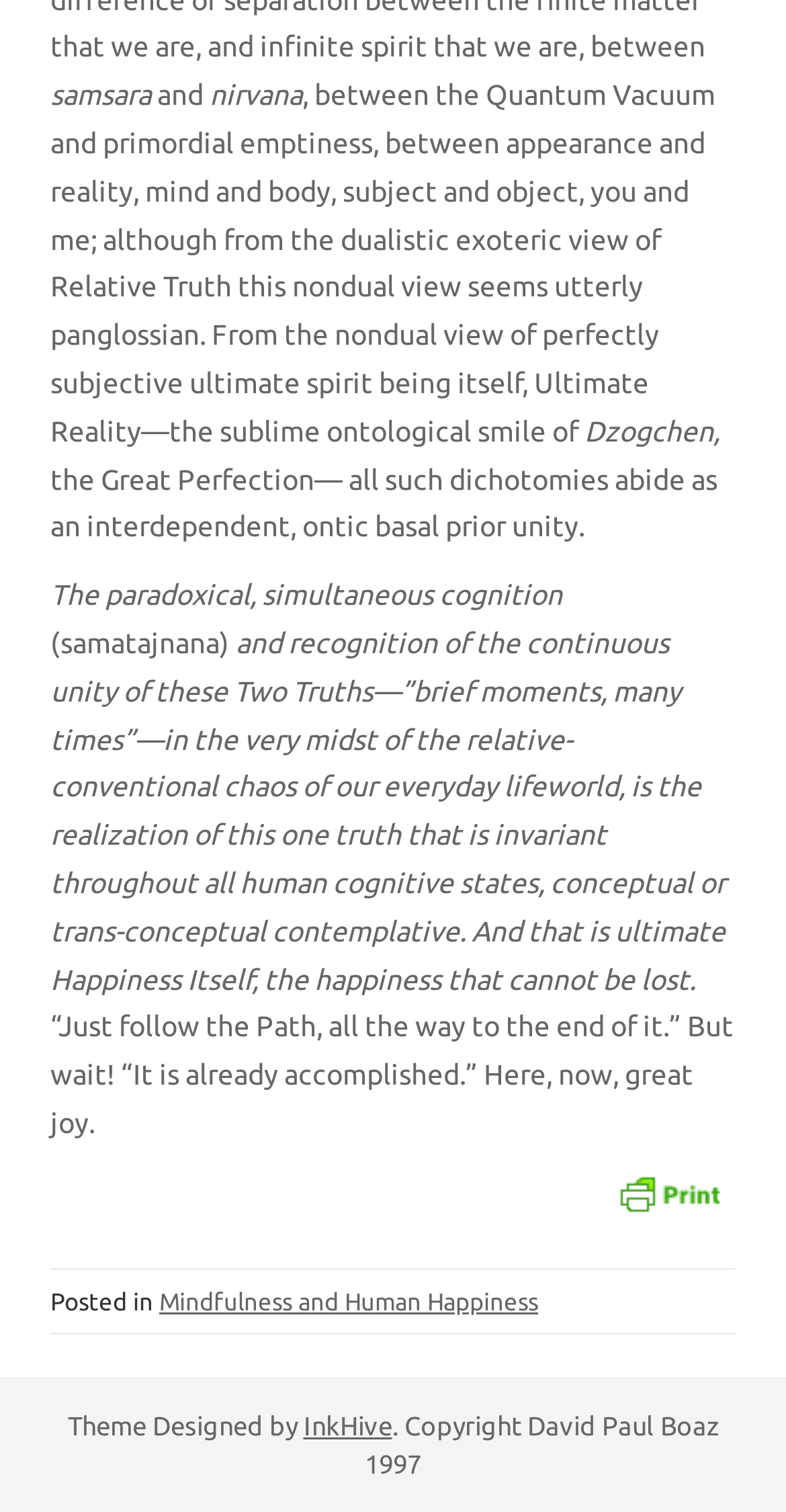What is the category of the post?
Please provide a single word or phrase answer based on the image.

Mindfulness and Human Happiness